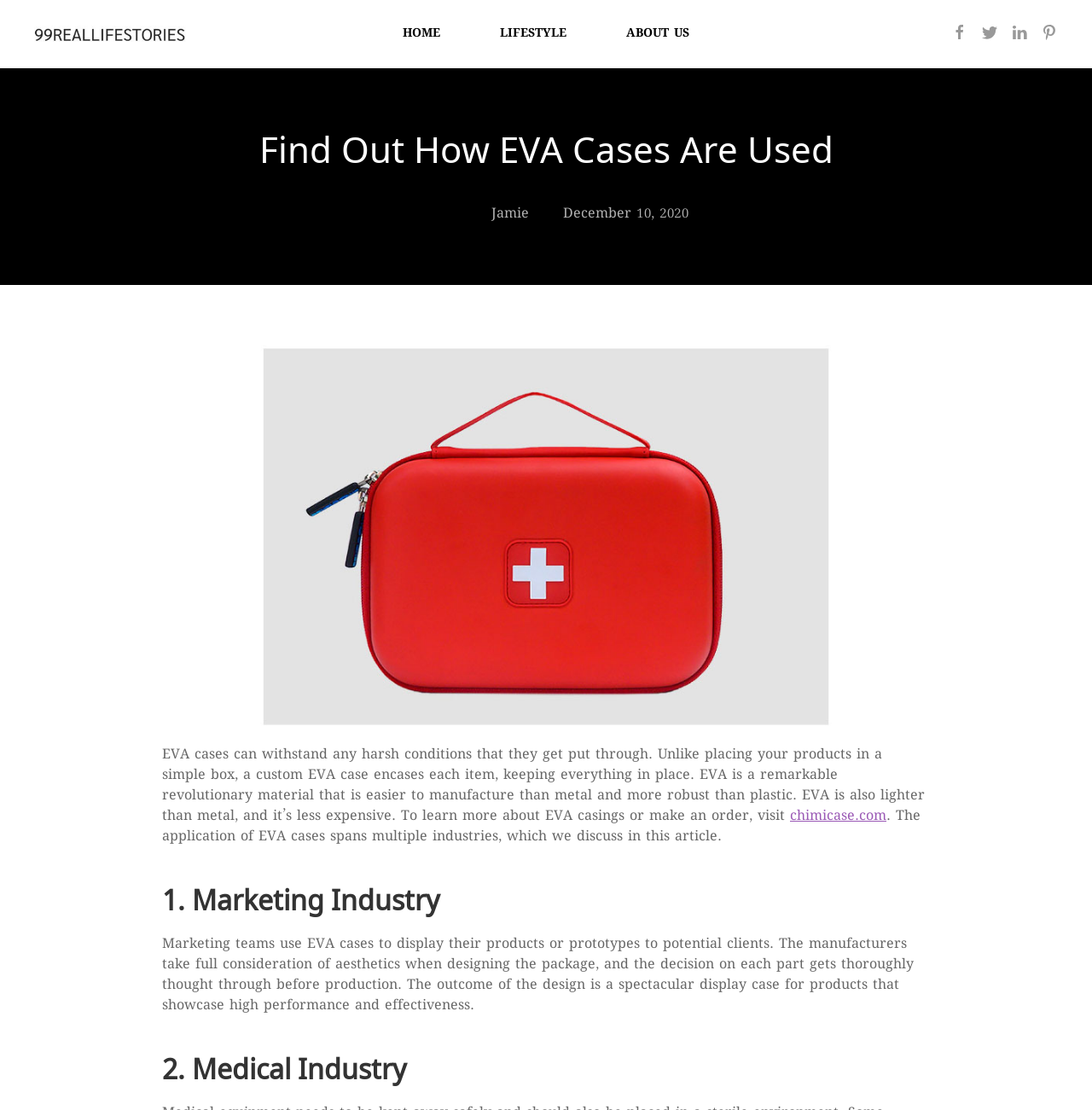Using the webpage screenshot, locate the HTML element that fits the following description and provide its bounding box: "Lifestyle".

[0.458, 0.0, 0.519, 0.061]